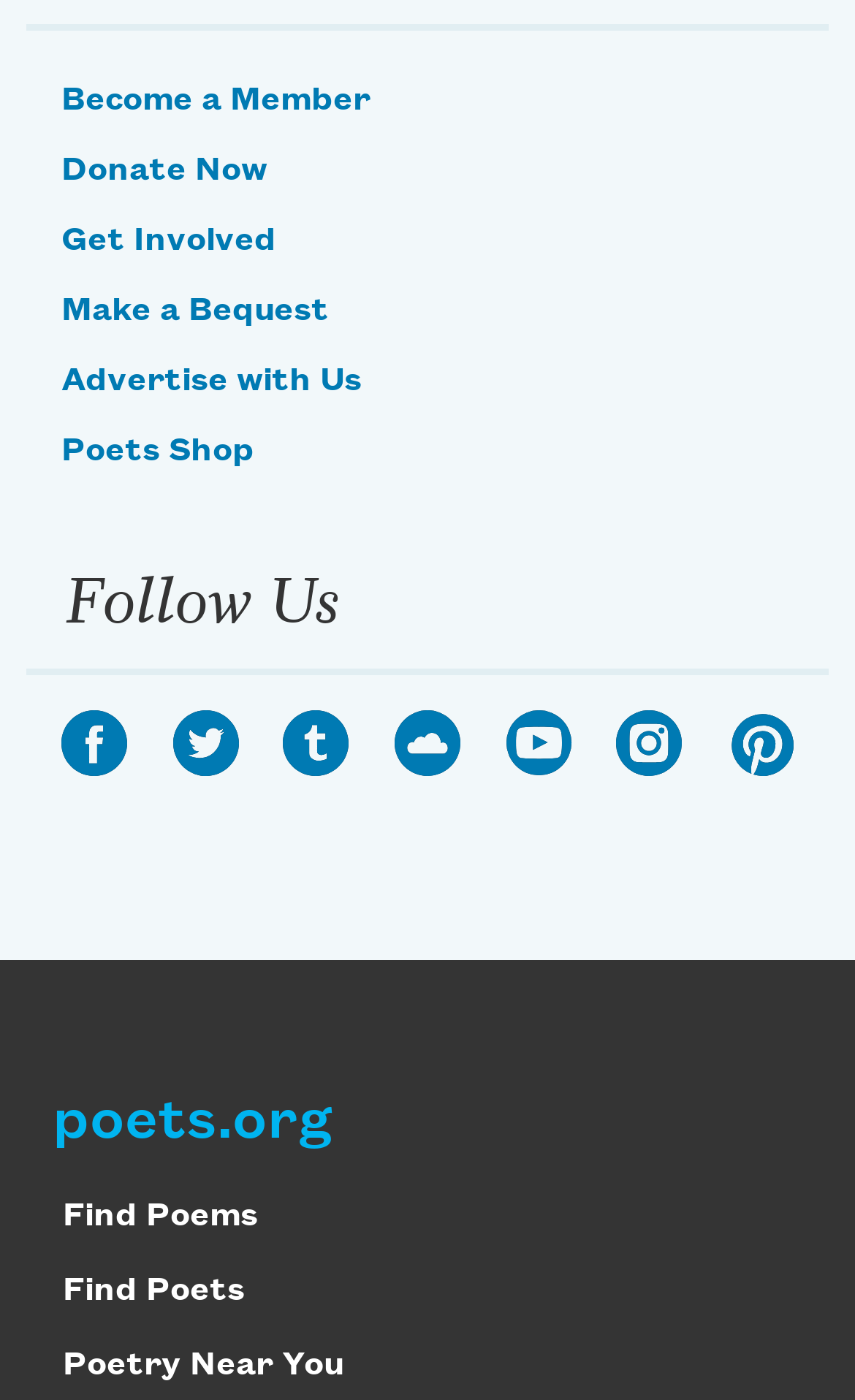Identify the bounding box coordinates of the section to be clicked to complete the task described by the following instruction: "Follow us on Facebook". The coordinates should be four float numbers between 0 and 1, formatted as [left, top, right, bottom].

[0.072, 0.507, 0.149, 0.554]